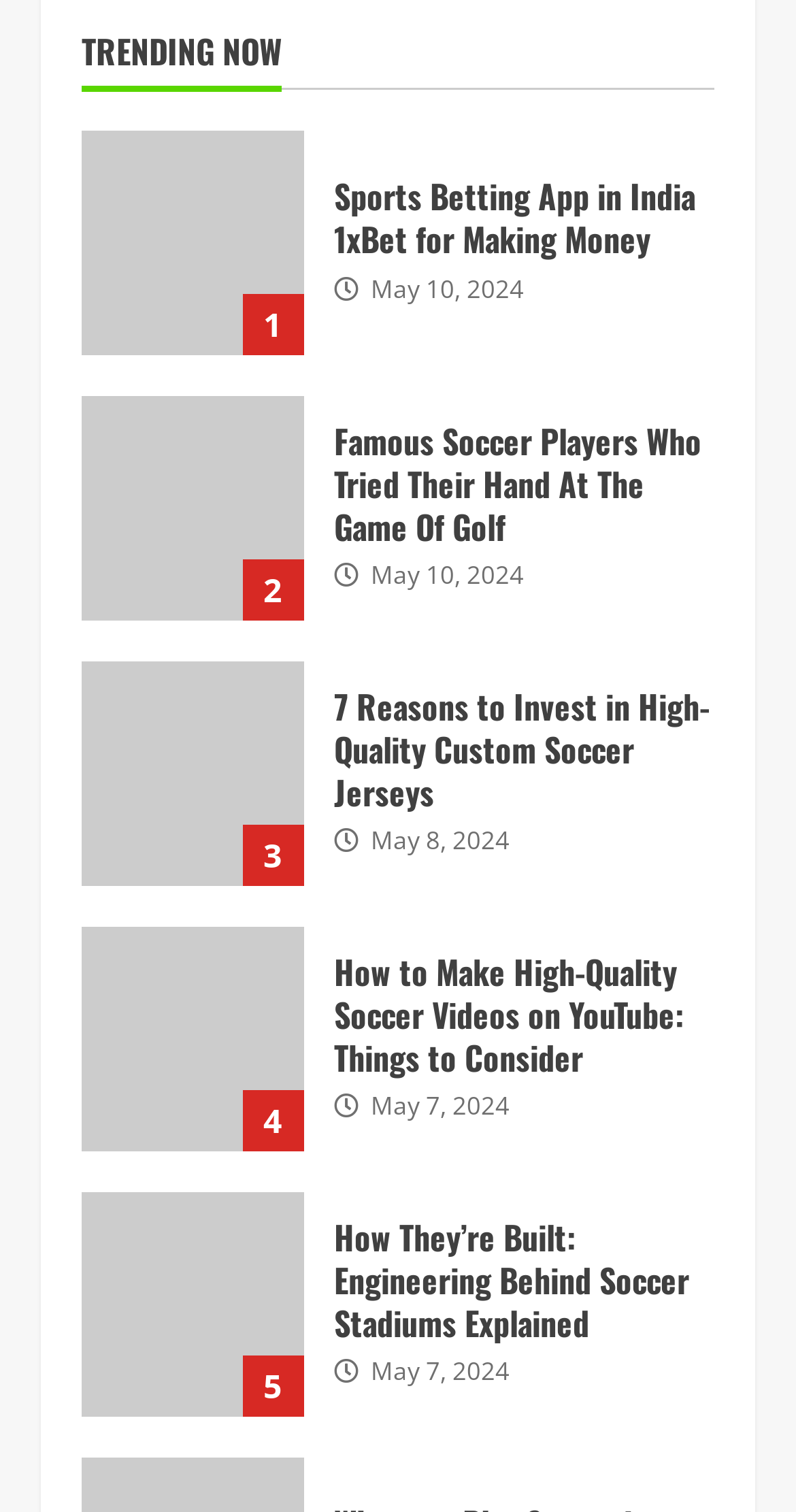Provide a short answer to the following question with just one word or phrase: What is the topic of the first article?

Sports Betting App